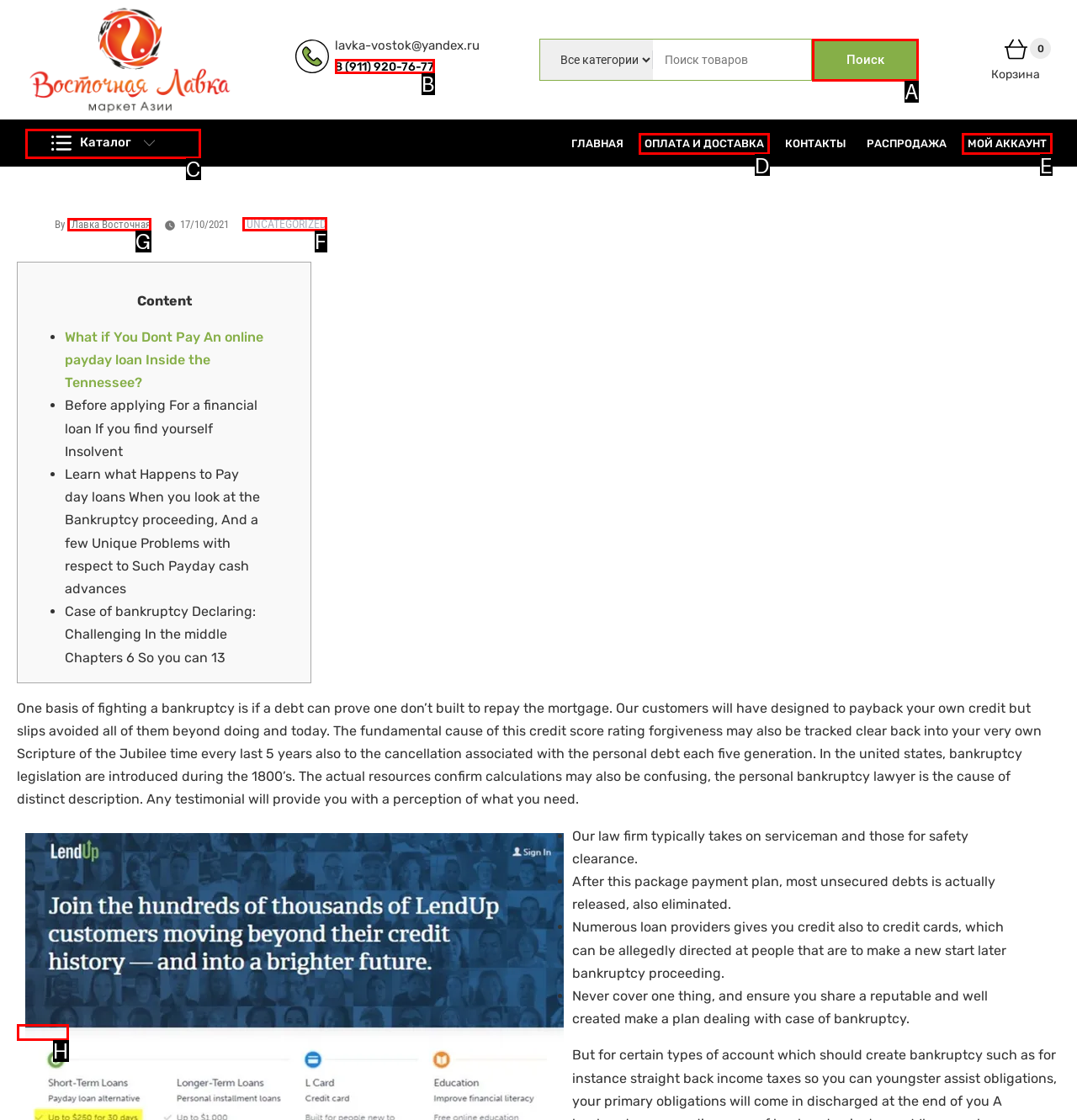Given the description: Theatres, identify the matching HTML element. Provide the letter of the correct option.

None